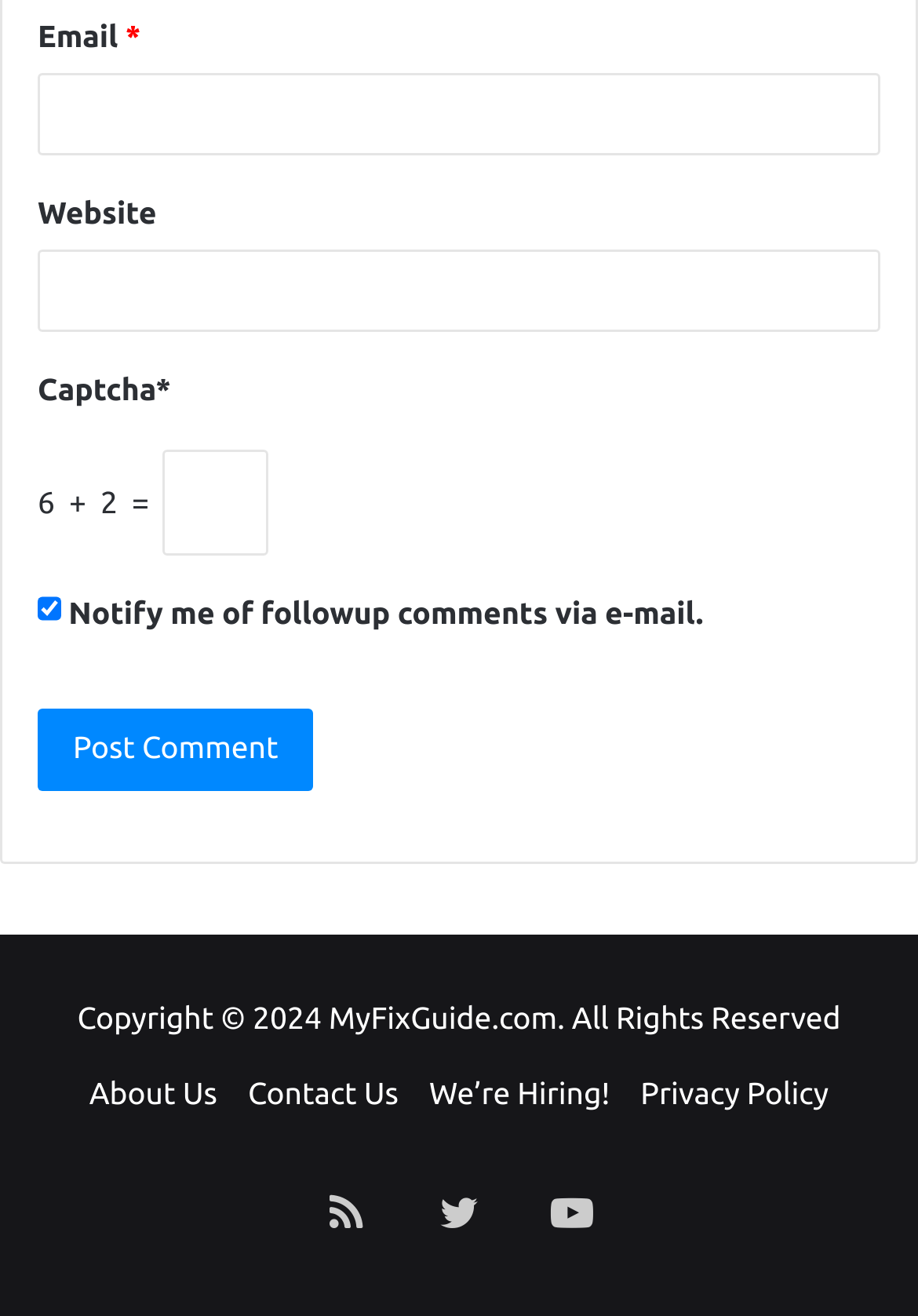How can users stay updated with the website's content?
Answer the question with as much detail as possible.

The webpage provides links to RSS, Twitter, and YouTube, which are common channels for websites to share their content and updates. Users can subscribe to the RSS feed or follow the website's social media accounts to stay informed about new content or updates.